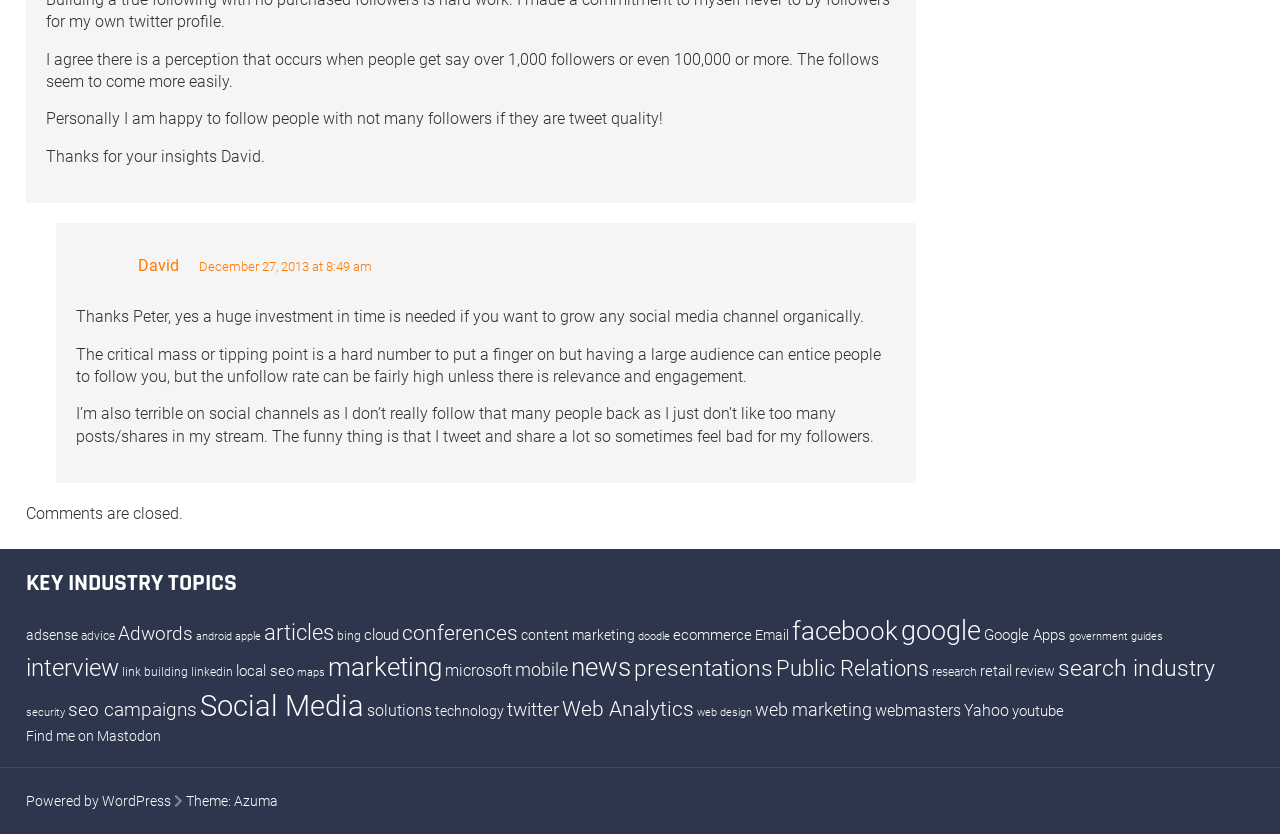Respond to the question below with a concise word or phrase:
What is the purpose of the 'KEY INDUSTRY TOPICS' section?

To provide links to related topics